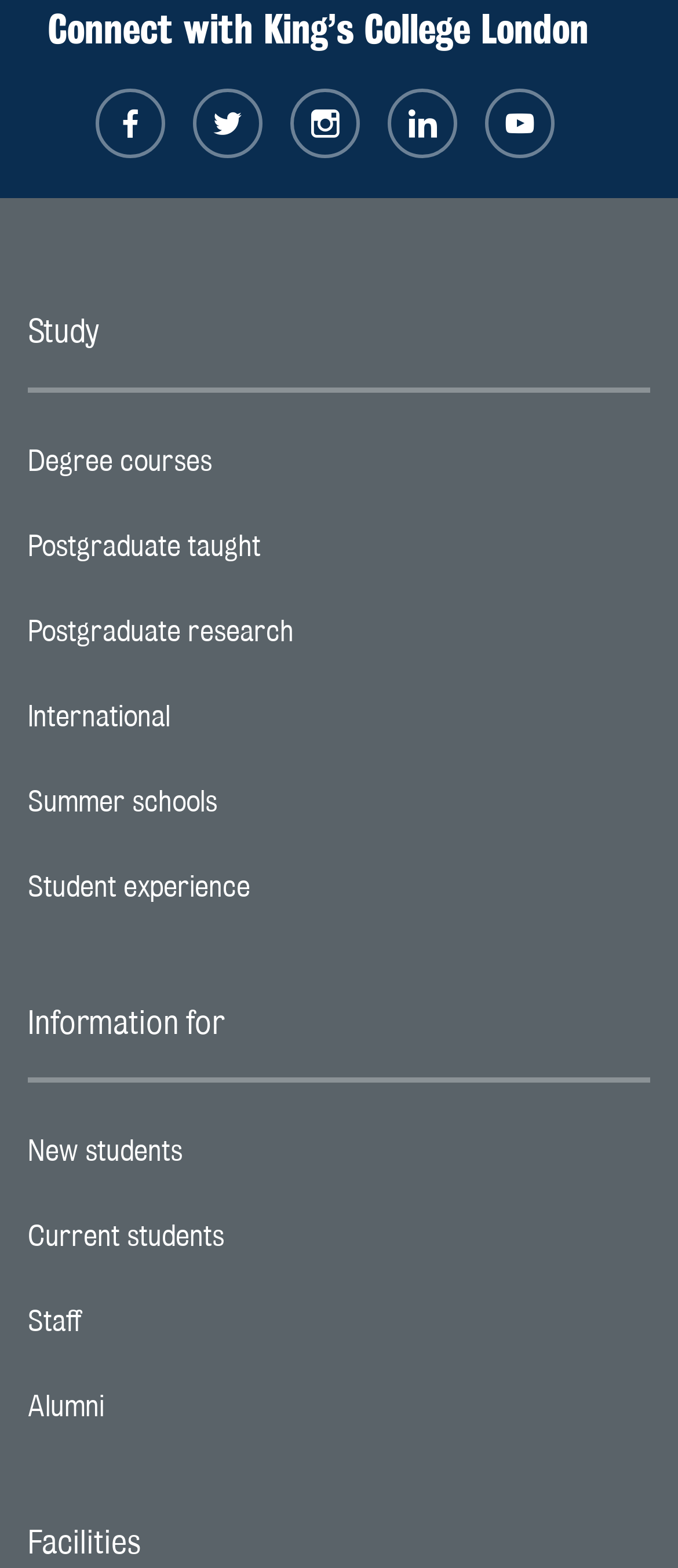Respond to the following query with just one word or a short phrase: 
What types of courses are offered?

Degree, postgraduate, and research